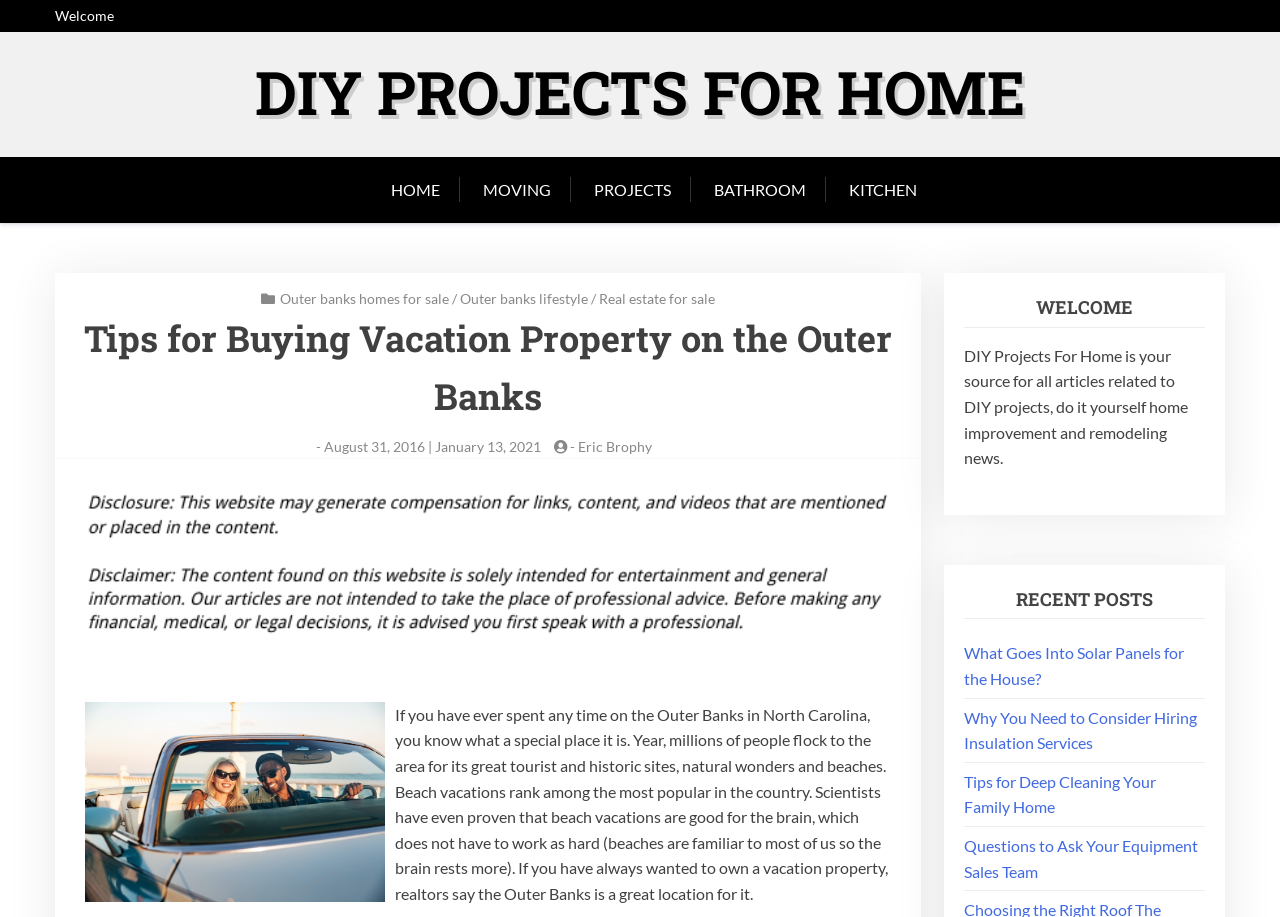What is the topic of the recent post 'What Goes Into Solar Panels for the House?'?
Answer the question with as much detail as possible.

The recent post 'What Goes Into Solar Panels for the House?' is about solar panels, specifically discussing what goes into them for use in a house.